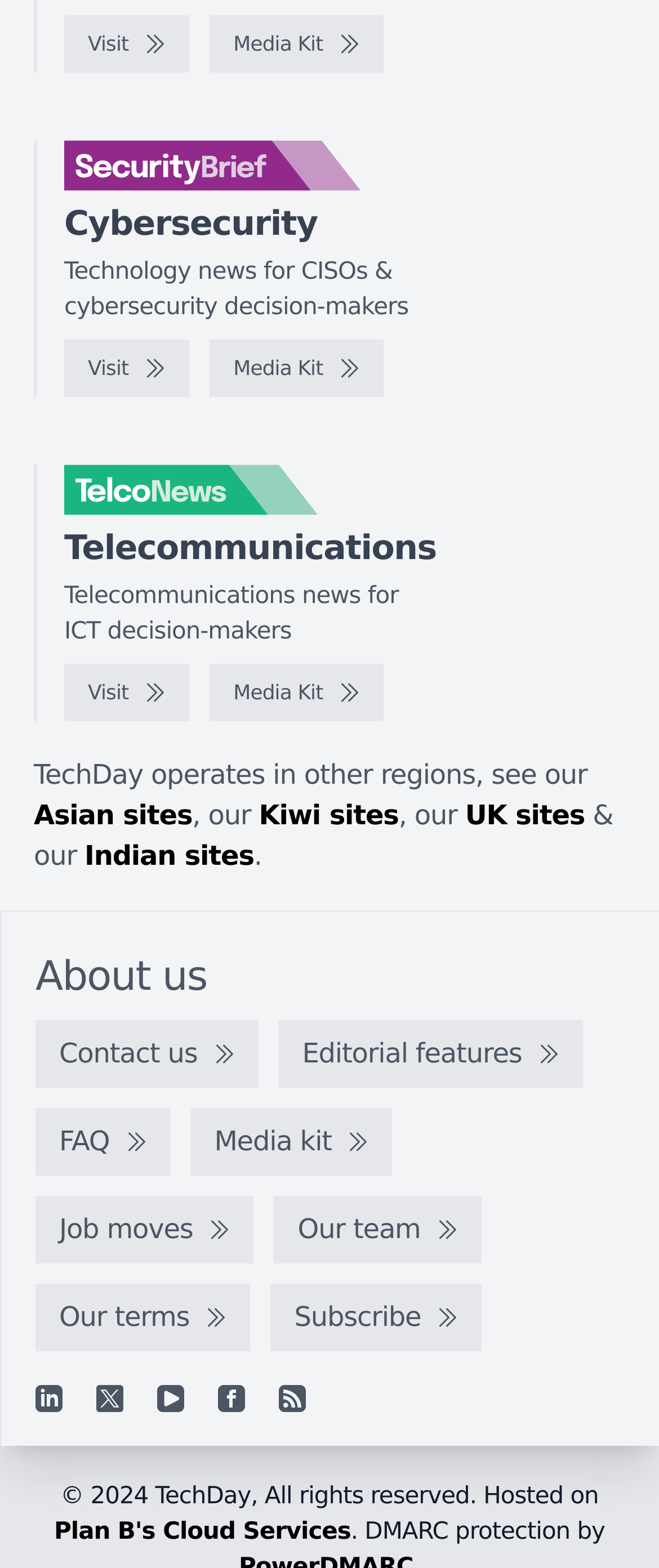Find the bounding box coordinates for the area you need to click to carry out the instruction: "View Media Kit". The coordinates should be four float numbers between 0 and 1, indicated as [left, top, right, bottom].

[0.318, 0.01, 0.582, 0.047]